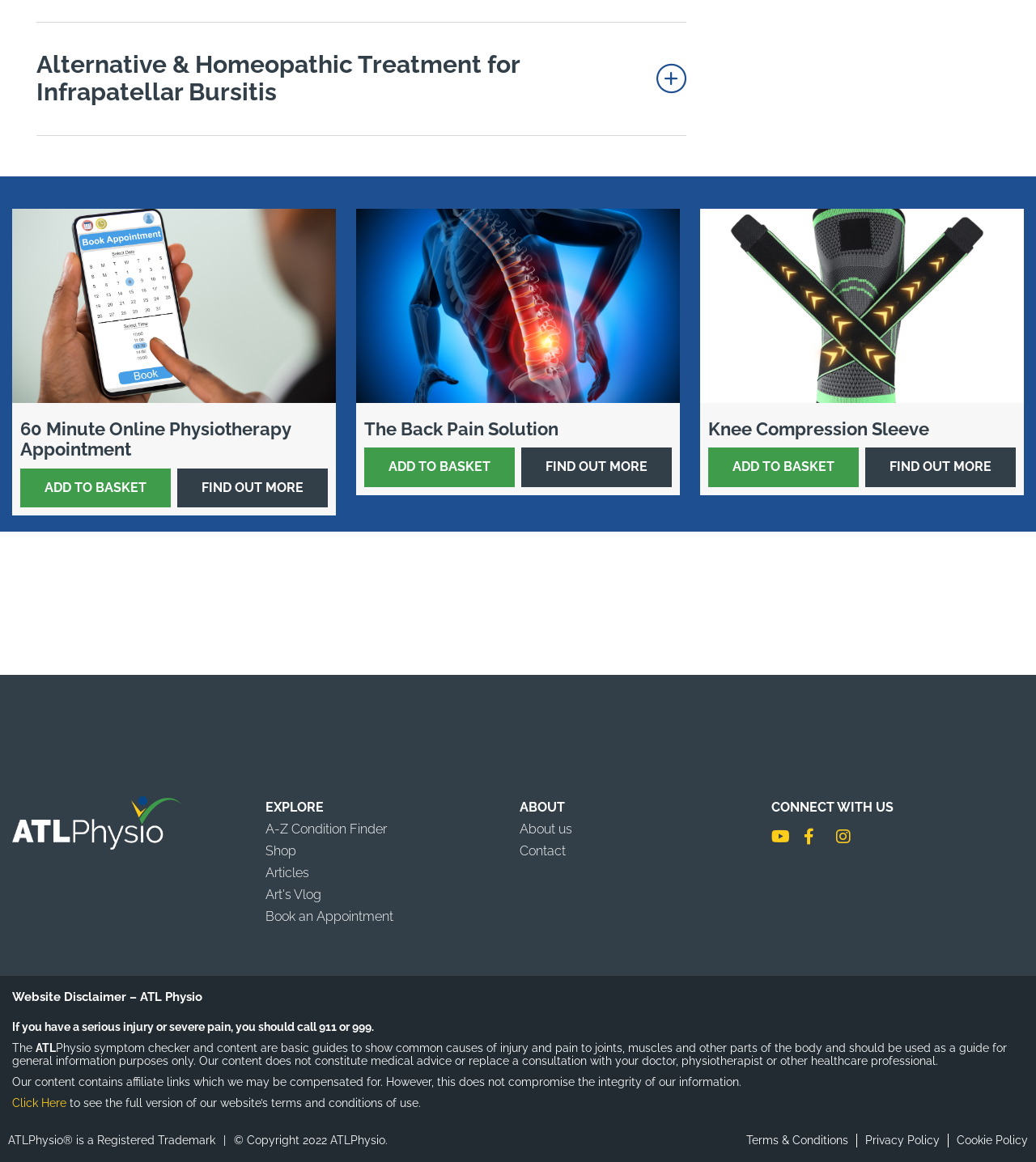Locate the bounding box coordinates of the area you need to click to fulfill this instruction: 'Explore alternative treatment for infrapatellar bursitis'. The coordinates must be in the form of four float numbers ranging from 0 to 1: [left, top, right, bottom].

[0.035, 0.044, 0.633, 0.092]